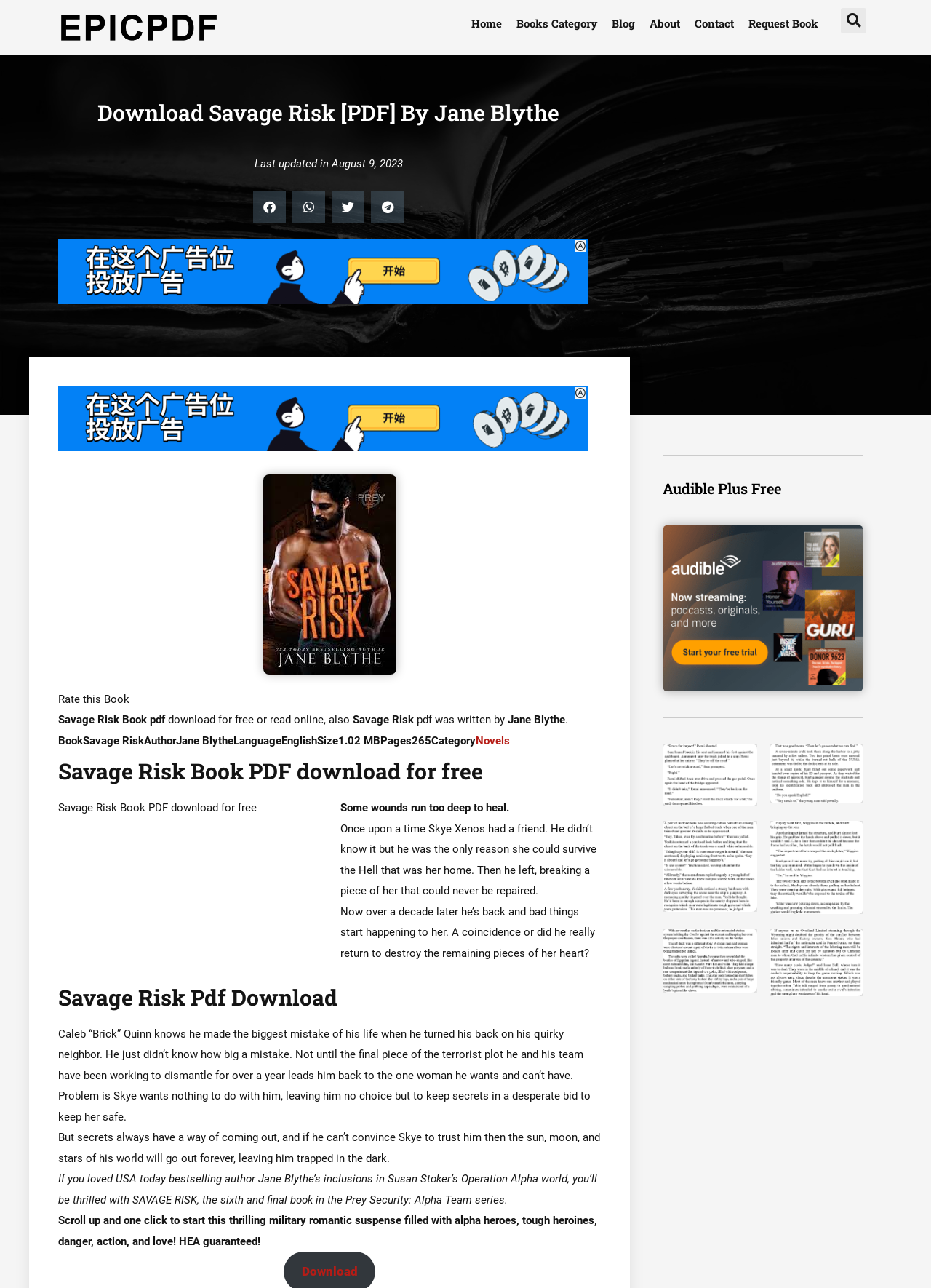What is the name of the book?
Look at the image and respond to the question as thoroughly as possible.

The name of the book can be found in the heading 'Download Savage Risk [PDF] By Jane Blythe' and also in the StaticText 'Savage Risk' which appears multiple times on the webpage.